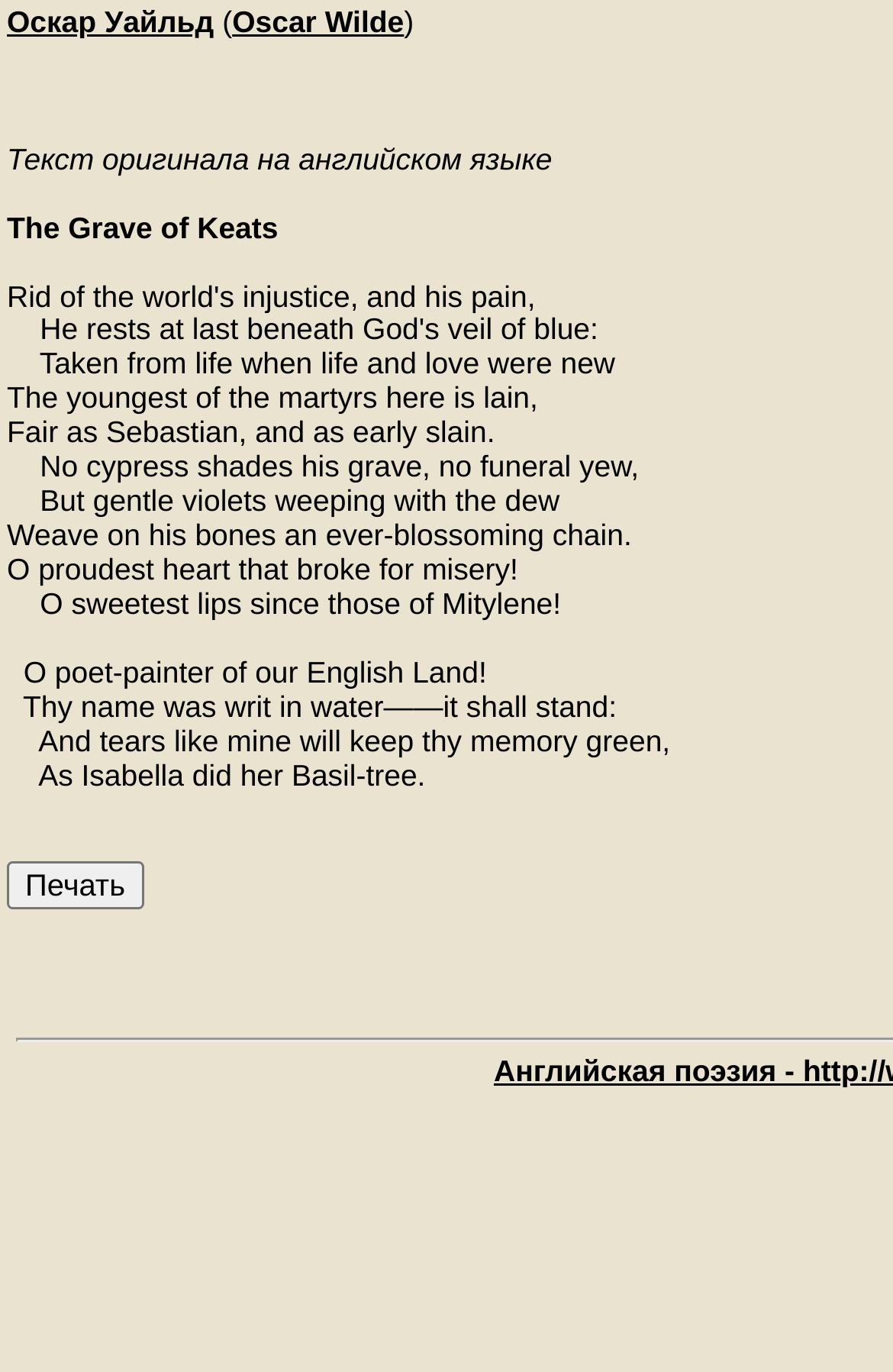Please provide the bounding box coordinates in the format (top-left x, top-left y, bottom-right x, bottom-right y). Remember, all values are floating point numbers between 0 and 1. What is the bounding box coordinate of the region described as: Печать

[0.008, 0.628, 0.161, 0.664]